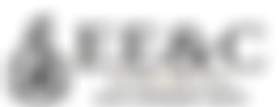What does the logo aim to convey?
Look at the image and provide a short answer using one word or a phrase.

Professionalism and expertise